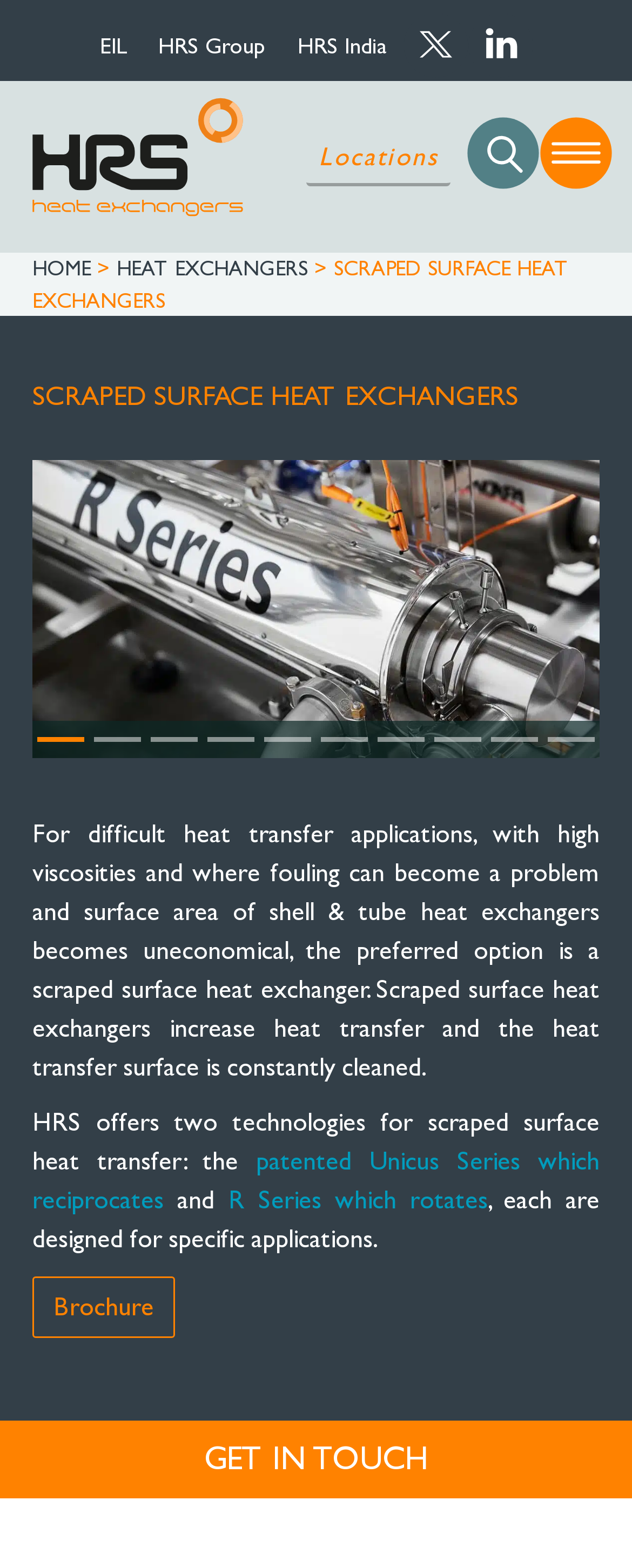Locate the bounding box coordinates of the clickable area to execute the instruction: "Click on the GET IN TOUCH link". Provide the coordinates as four float numbers between 0 and 1, represented as [left, top, right, bottom].

[0.0, 0.915, 1.0, 0.946]